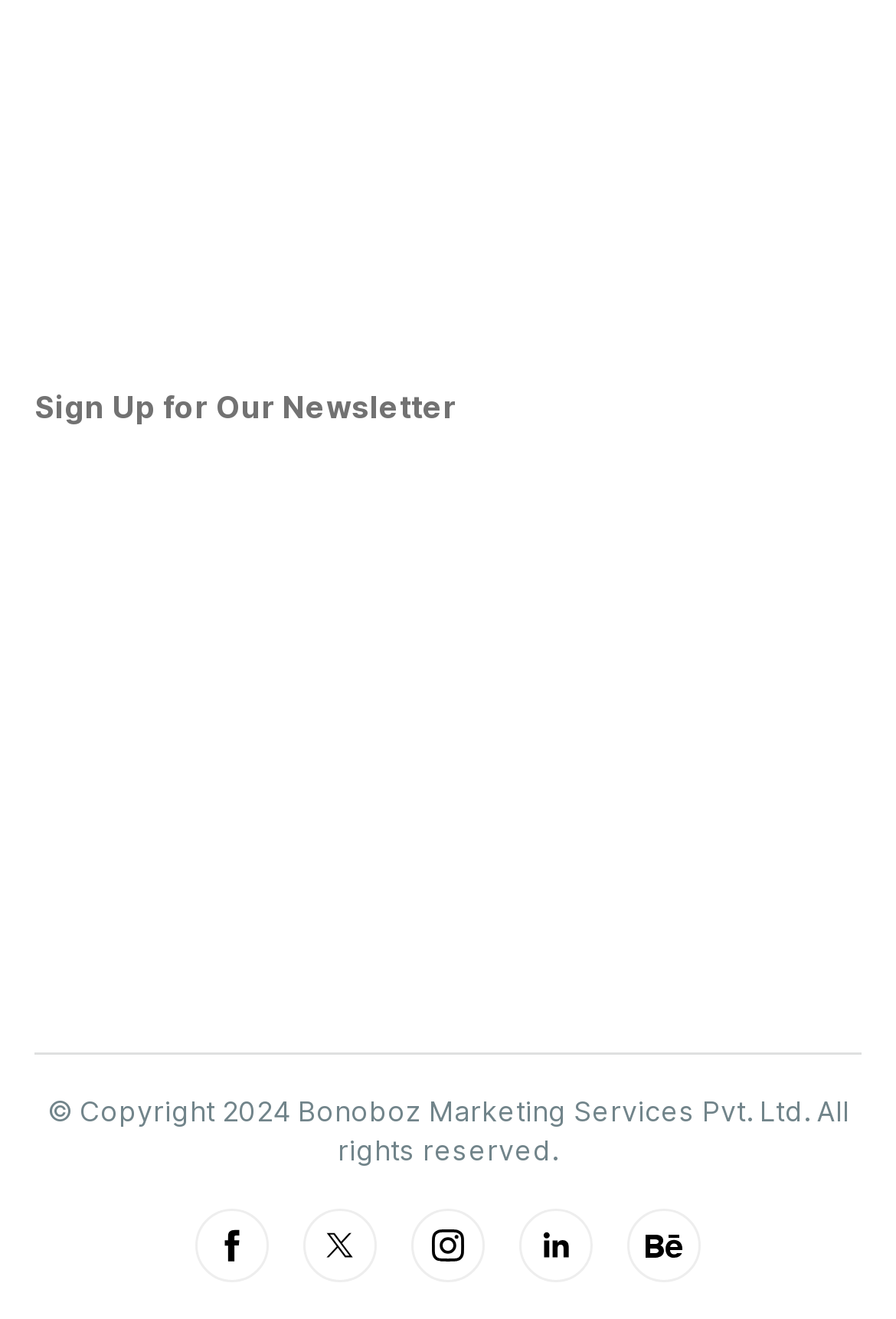Locate the bounding box coordinates of the region to be clicked to comply with the following instruction: "Visit our Facebook page". The coordinates must be four float numbers between 0 and 1, in the form [left, top, right, bottom].

[0.218, 0.916, 0.3, 0.971]